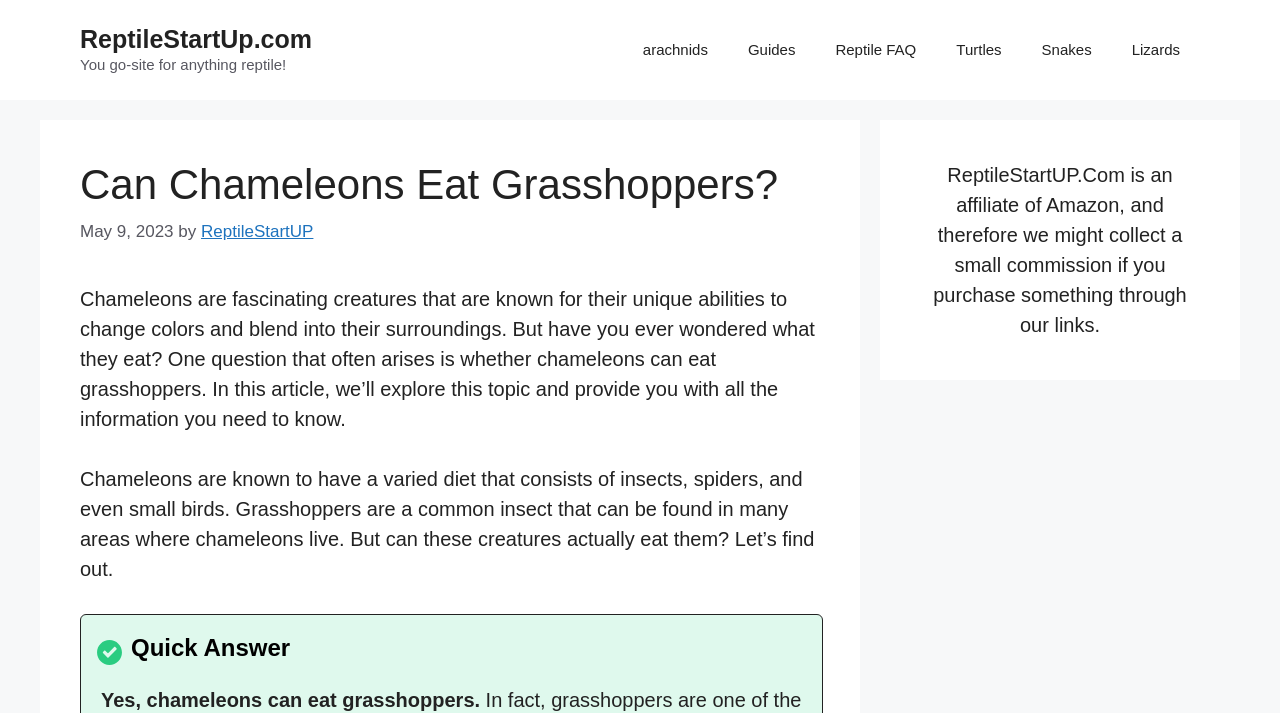What is the date of the article?
Based on the screenshot, answer the question with a single word or phrase.

May 9, 2023